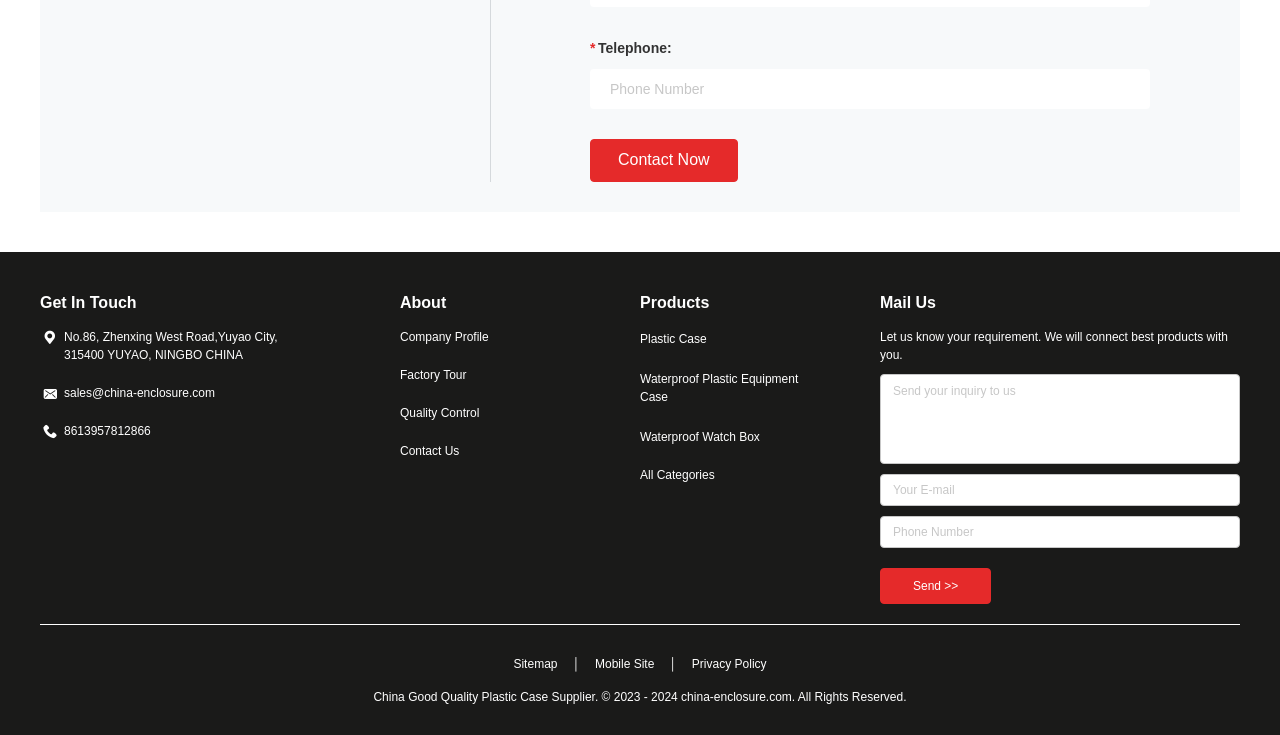Select the bounding box coordinates of the element I need to click to carry out the following instruction: "Send an email to sales@china-enclosure.com".

[0.031, 0.523, 0.25, 0.547]